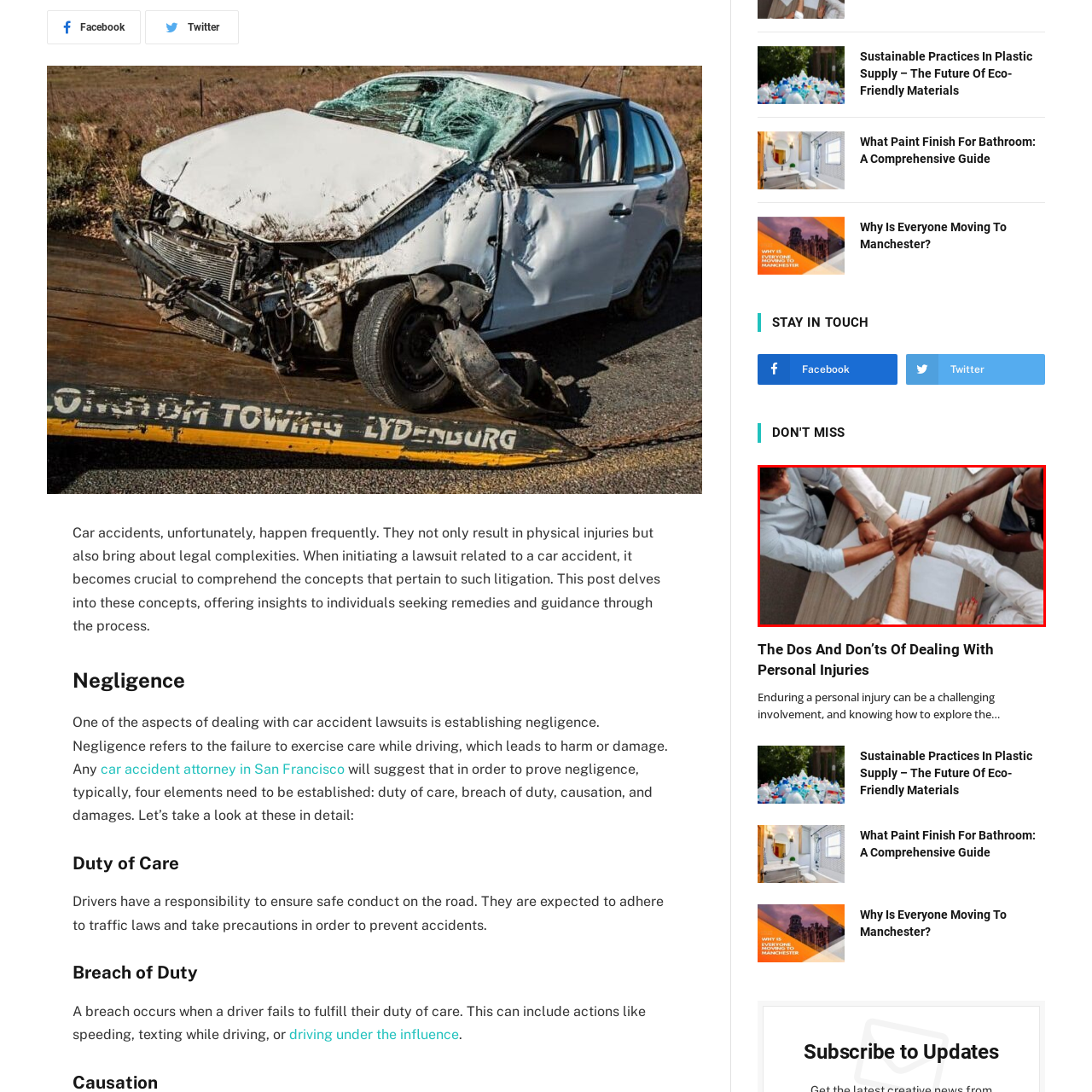Thoroughly describe the content of the image found within the red border.

The image captures a collaborative moment among four individuals who have gathered around a wooden table, actively engaging in a meeting or discussion. Each person is contributing to the central activity by placing their hands together in a sign of unity and teamwork. The table is strewn with sheets of paper, possibly containing notes or plans, reflecting a purposeful brainstorming session. The participants exhibit a diverse range of skin tones and attire, suggesting an inclusive environment where ideas and perspectives are shared freely. This scene embodies the spirit of cooperation and collaboration essential in any team-oriented setting.